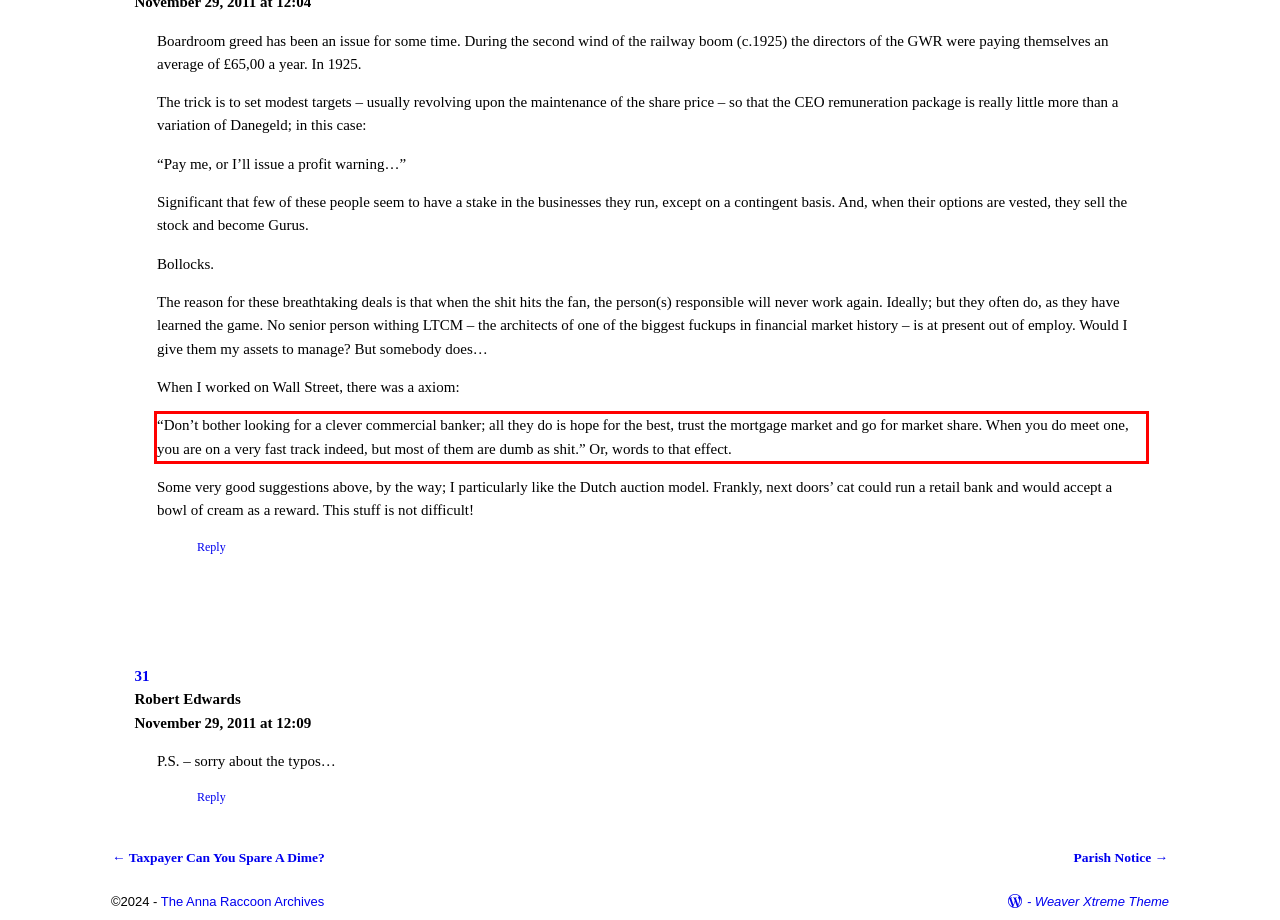Identify and extract the text within the red rectangle in the screenshot of the webpage.

“Don’t bother looking for a clever commercial banker; all they do is hope for the best, trust the mortgage market and go for market share. When you do meet one, you are on a very fast track indeed, but most of them are dumb as shit.” Or, words to that effect.